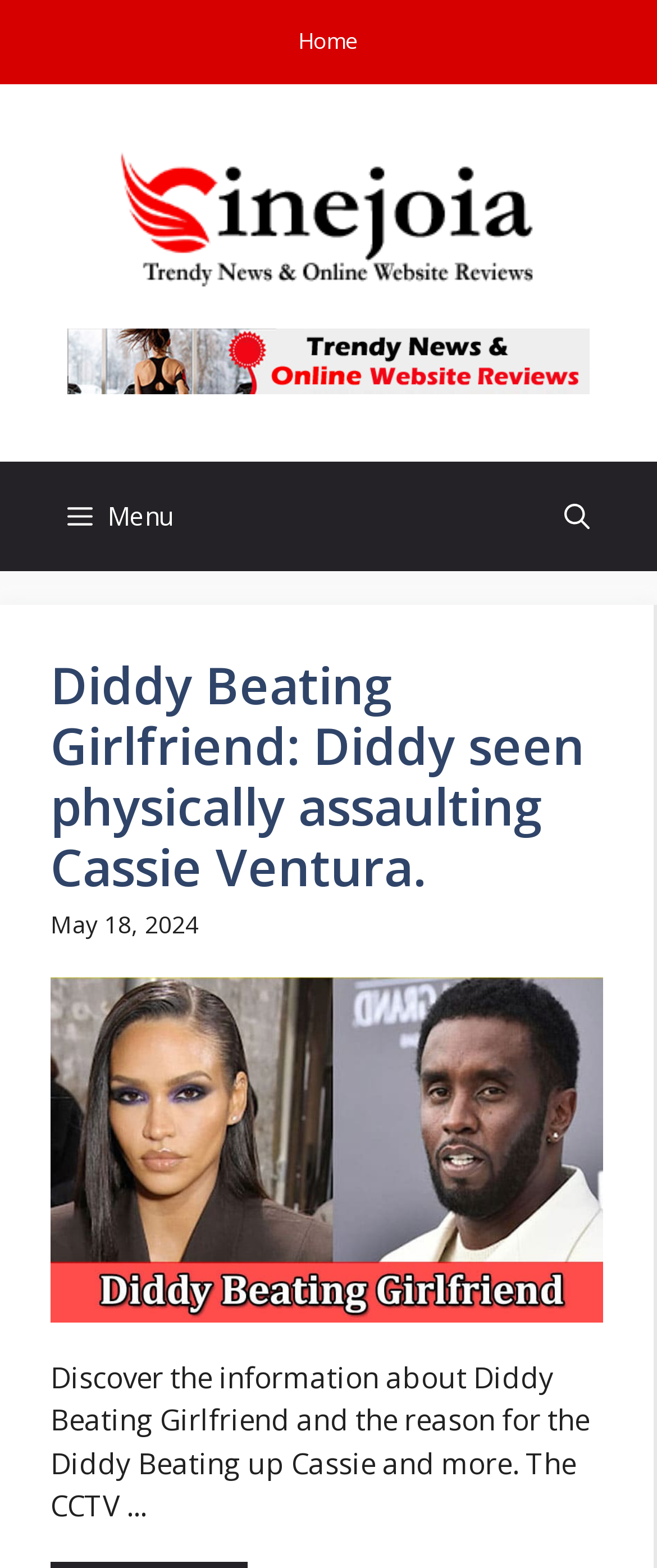What is the date of the first news article?
Craft a detailed and extensive response to the question.

The date of the first news article can be found in the time element, which says 'May 18, 2024'. This element is located below the heading of the news article and above the image.